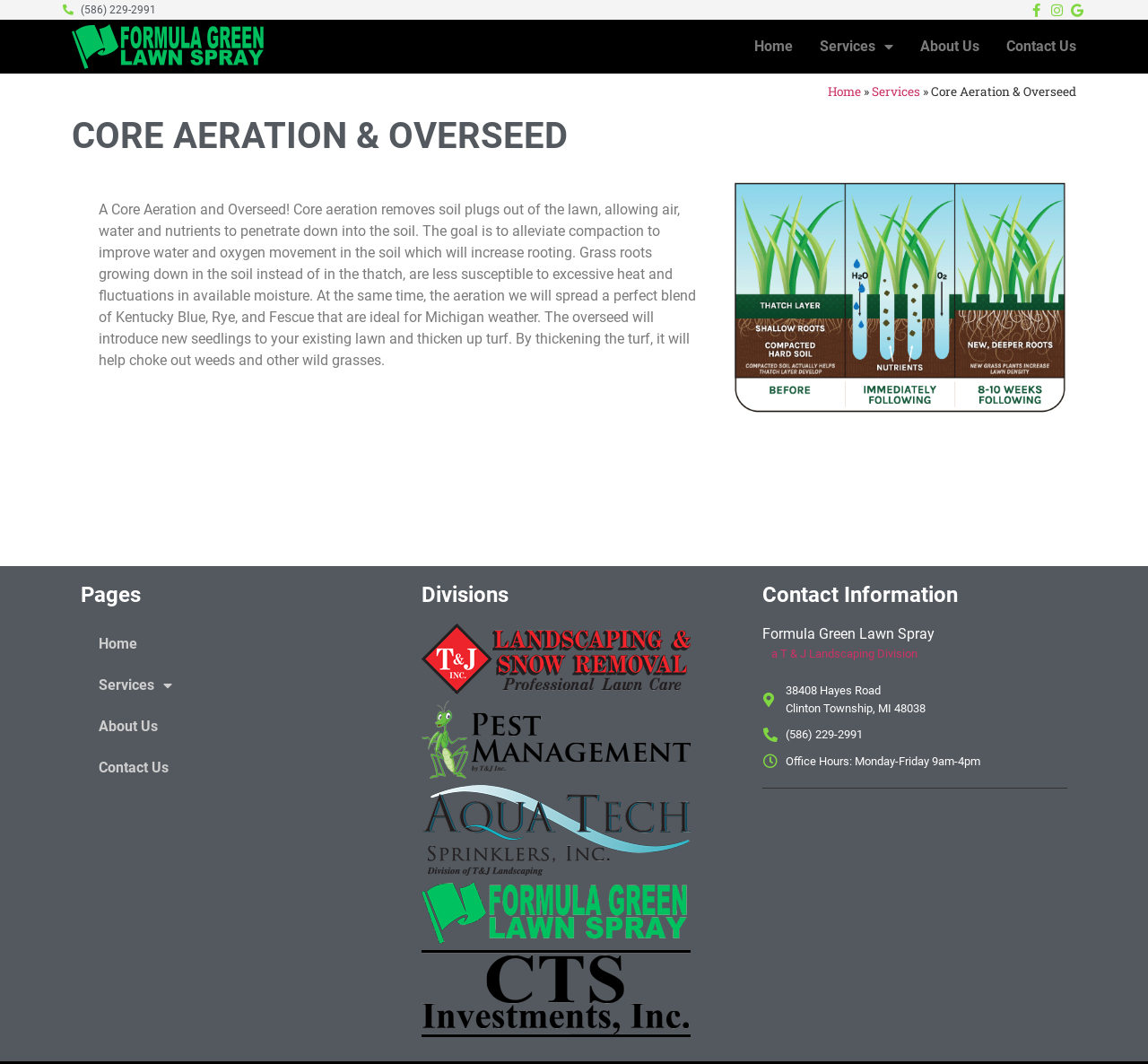Find the bounding box coordinates of the element you need to click on to perform this action: 'Click on Arlington, WA'. The coordinates should be represented by four float values between 0 and 1, in the format [left, top, right, bottom].

None